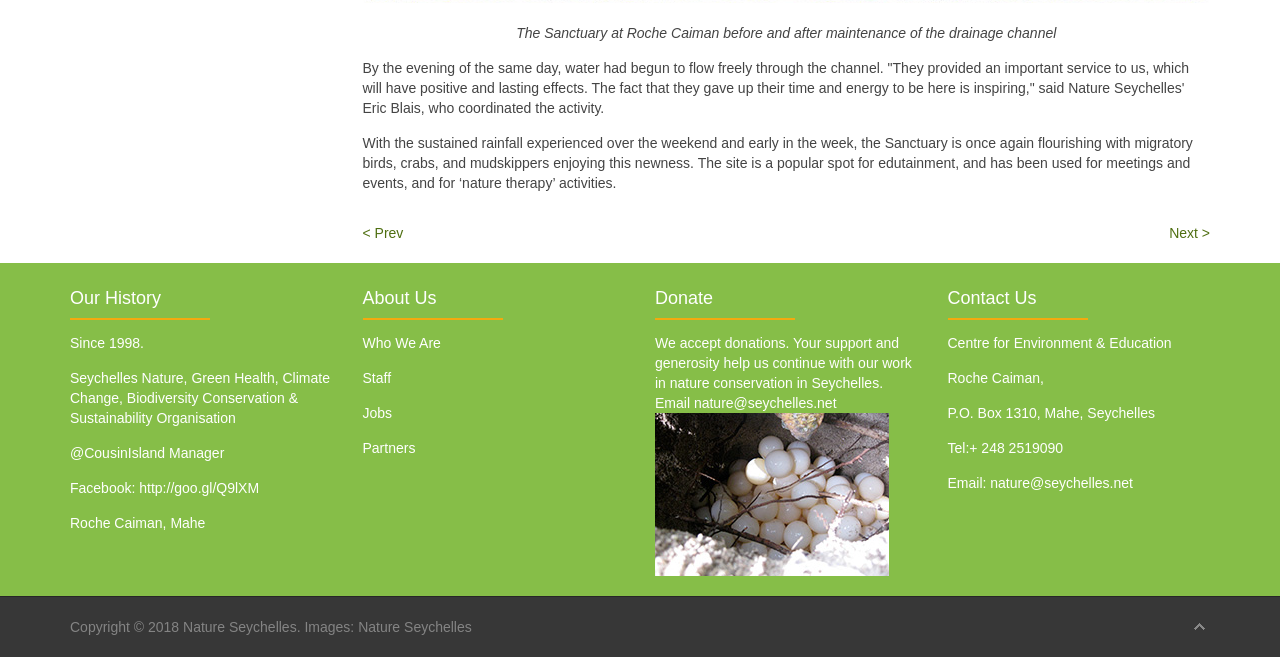Please determine the bounding box coordinates of the clickable area required to carry out the following instruction: "Click on 'Next >'". The coordinates must be four float numbers between 0 and 1, represented as [left, top, right, bottom].

[0.913, 0.339, 0.945, 0.369]